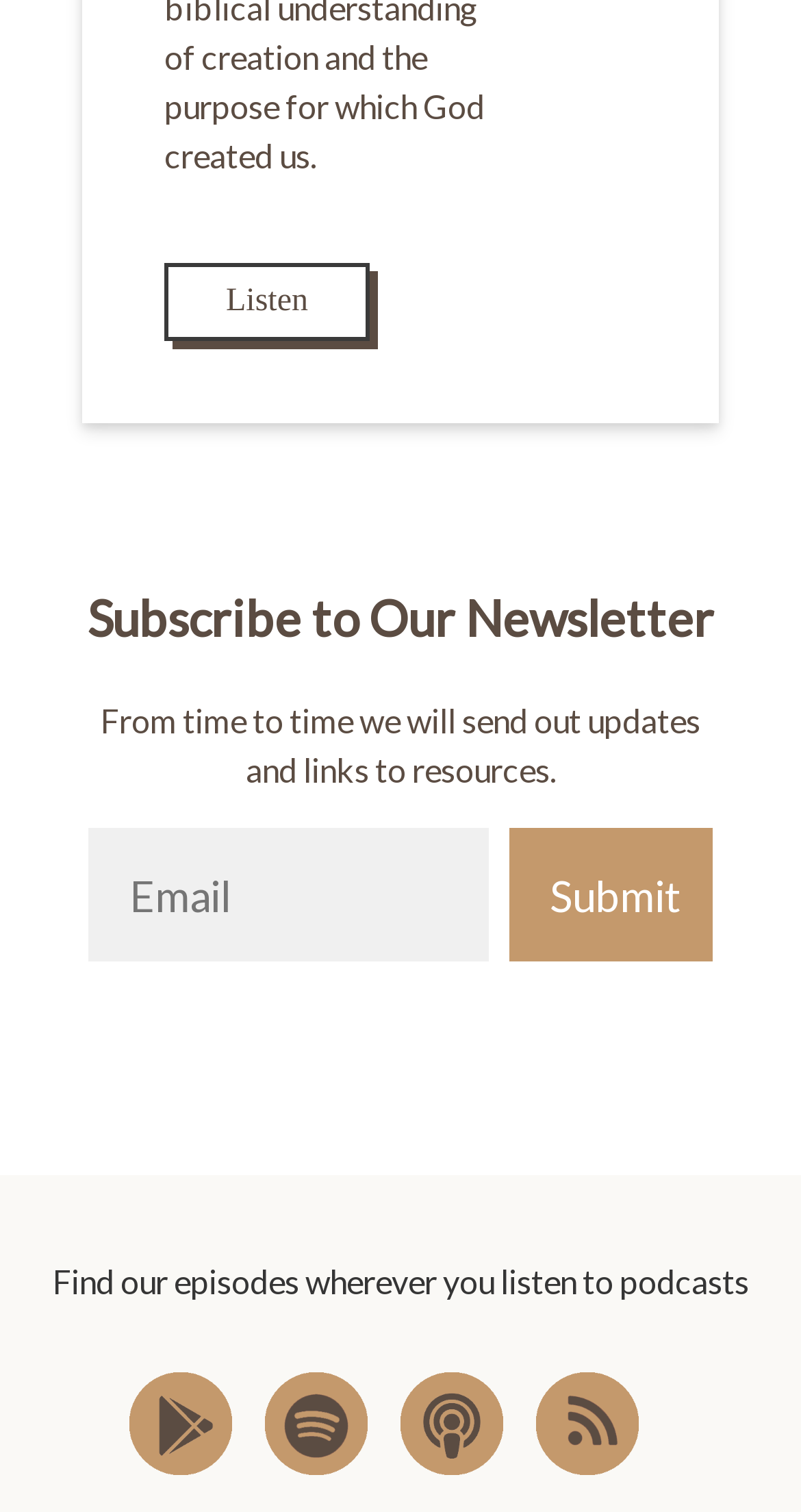Where can users find the podcast episodes?
Provide a fully detailed and comprehensive answer to the question.

The webpage indicates that users can find the podcast episodes on various platforms, including Google Play, Spotify, Apple Podcasts, and RSS Feed, as well as other unspecified platforms mentioned in the text 'Find our episodes wherever you listen to podcasts'.